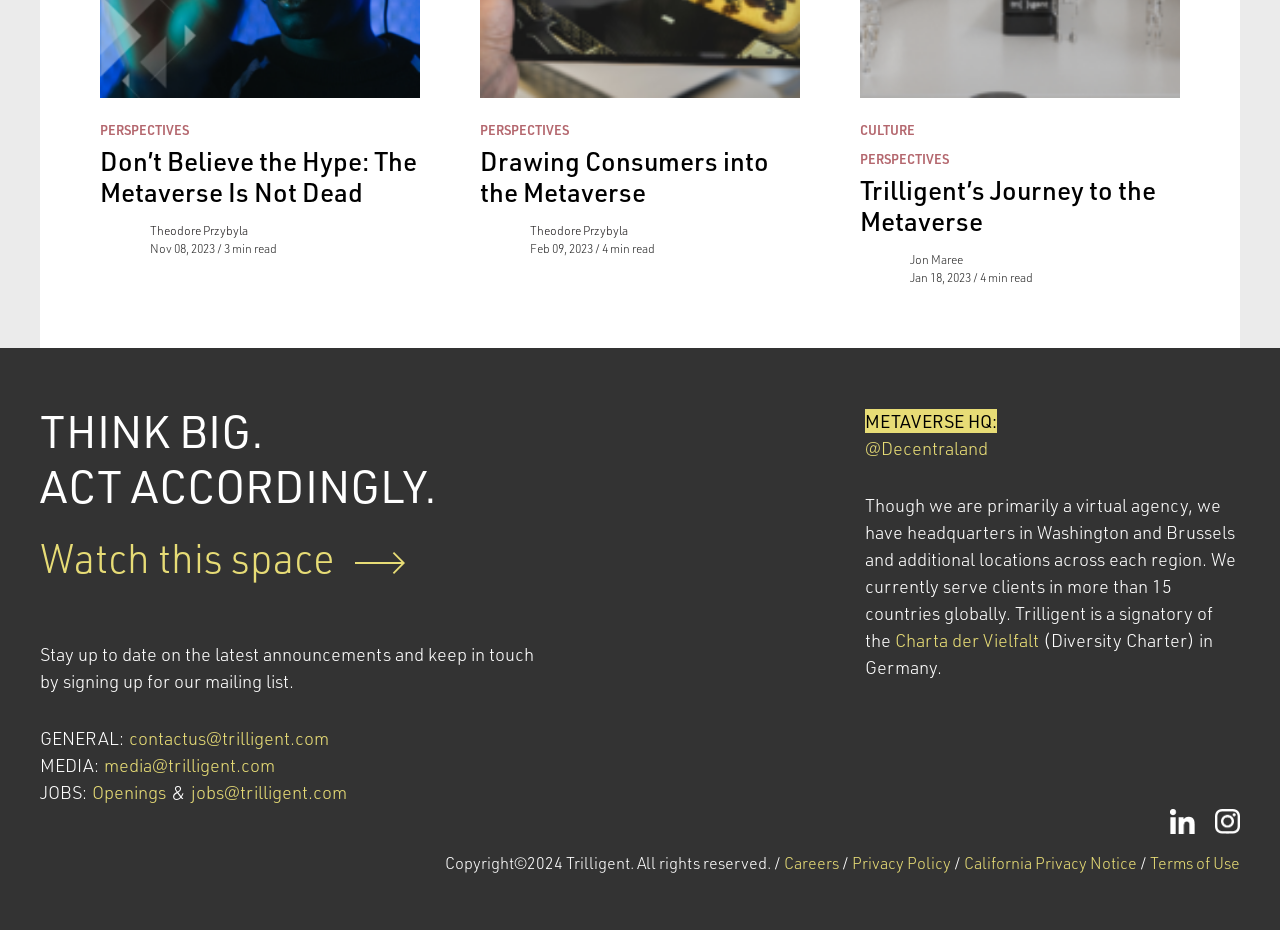Predict the bounding box of the UI element based on this description: "Trilligent’s Journey to the Metaverse".

[0.672, 0.186, 0.903, 0.256]